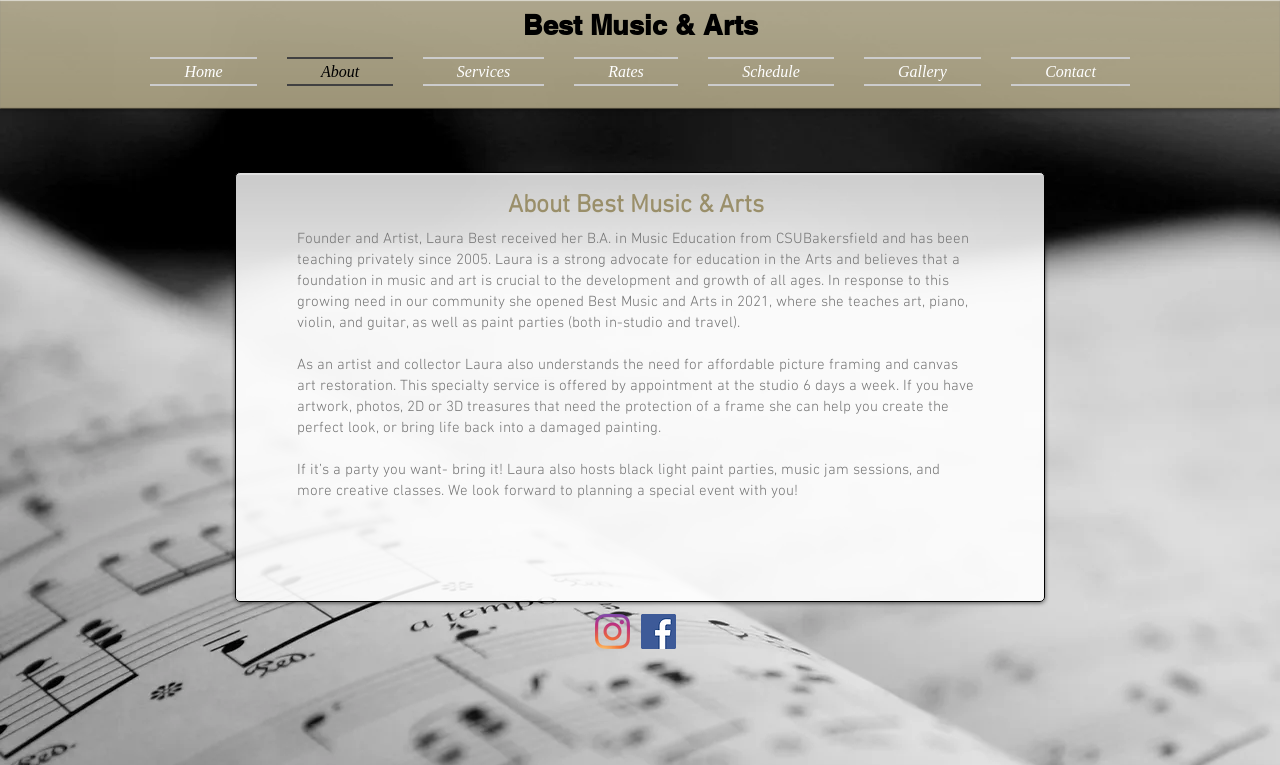Identify the bounding box coordinates of the section that should be clicked to achieve the task described: "contact us".

[0.778, 0.075, 0.883, 0.112]